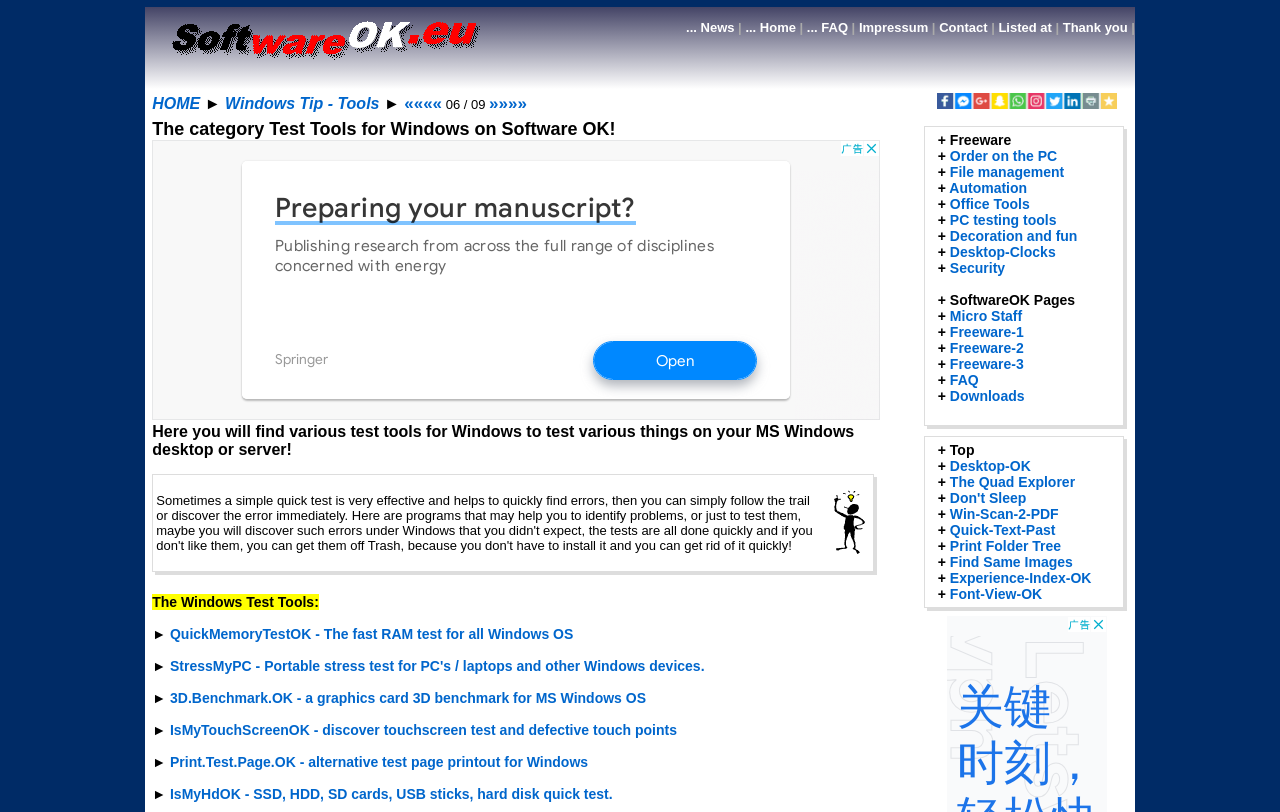What is the function of the 'IsMyTouchScreenOK' tool?
Answer the question with as much detail as you can, using the image as a reference.

The function of the 'IsMyTouchScreenOK' tool can be inferred from its name and the context in which it is listed. It is likely a tool used to test the touchscreen functionality of a Windows device.